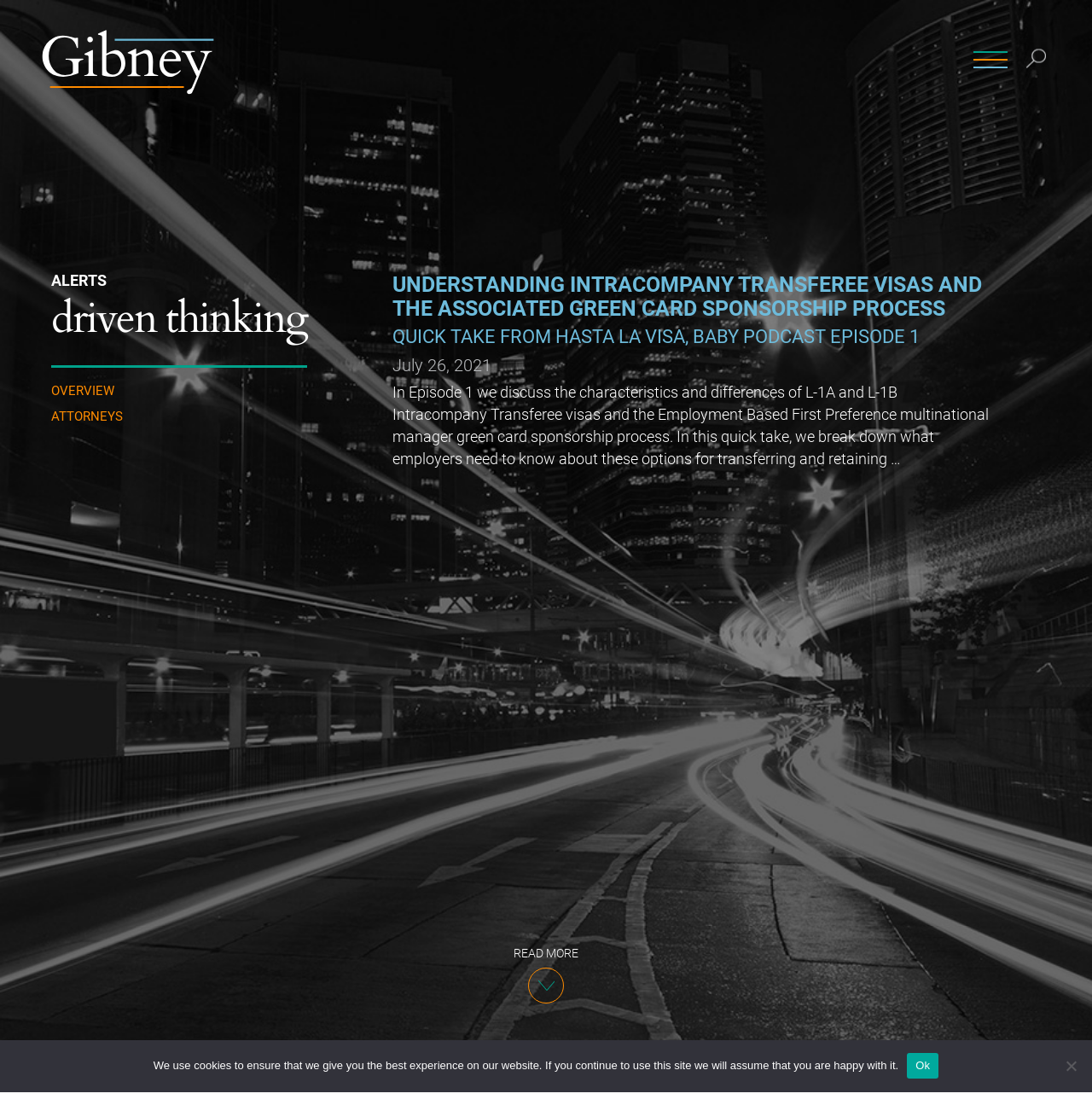Locate the heading on the webpage and return its text.

UNDERSTANDING INTRACOMPANY TRANSFEREE VISAS AND THE ASSOCIATED GREEN CARD SPONSORSHIP PROCESS